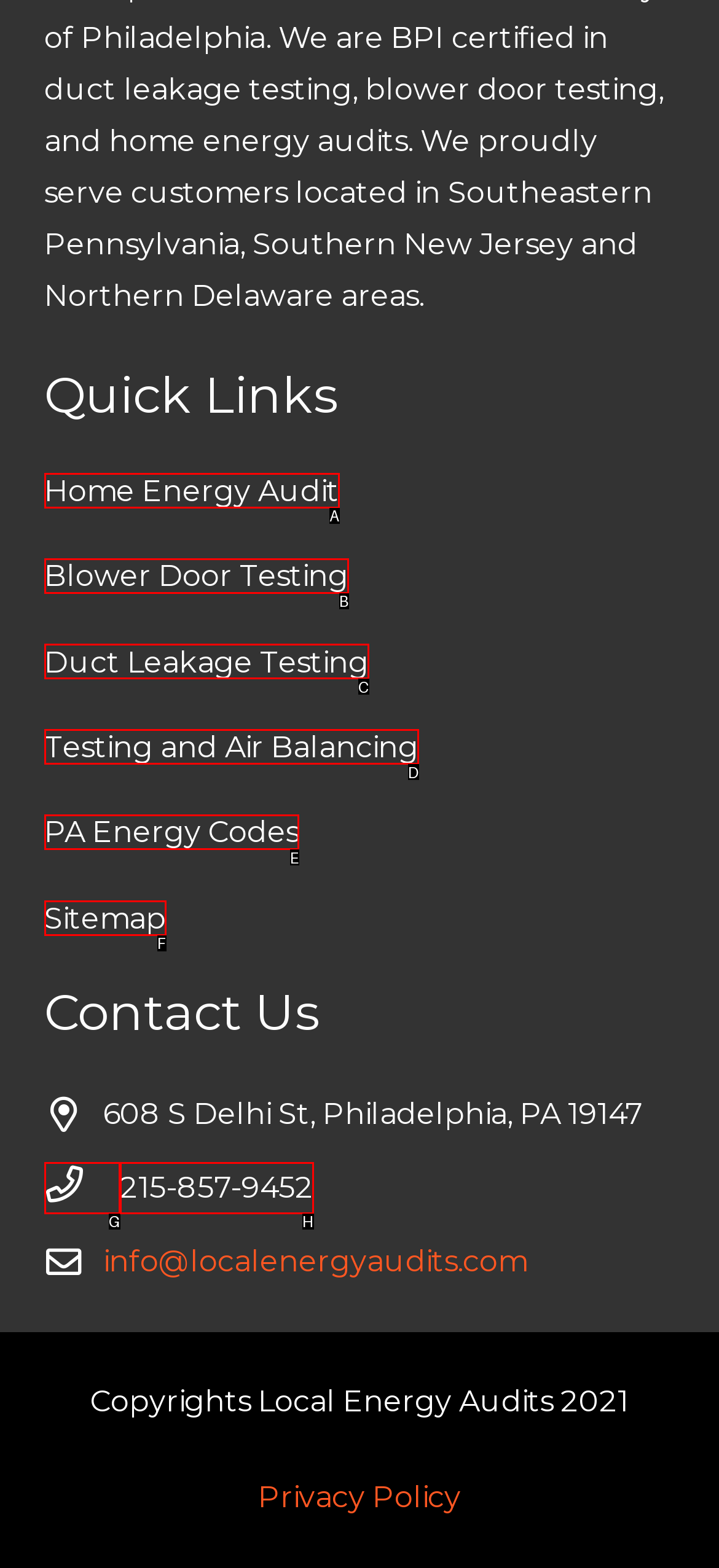From the given choices, determine which HTML element matches the description: 215-857-9452. Reply with the appropriate letter.

H